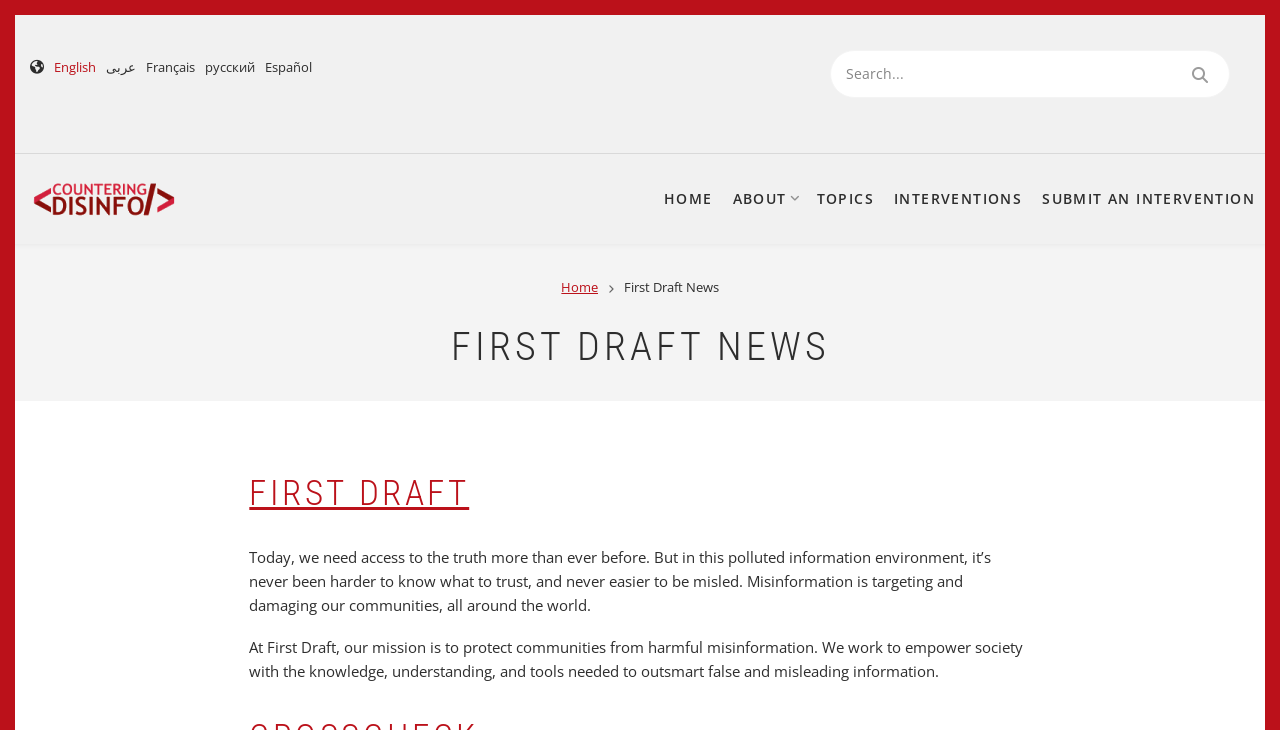Review the image closely and give a comprehensive answer to the question: What is the mission of First Draft?

I found the mission of First Draft by reading the text 'At First Draft, our mission is to protect communities from harmful misinformation.' which explicitly states the organization's mission.